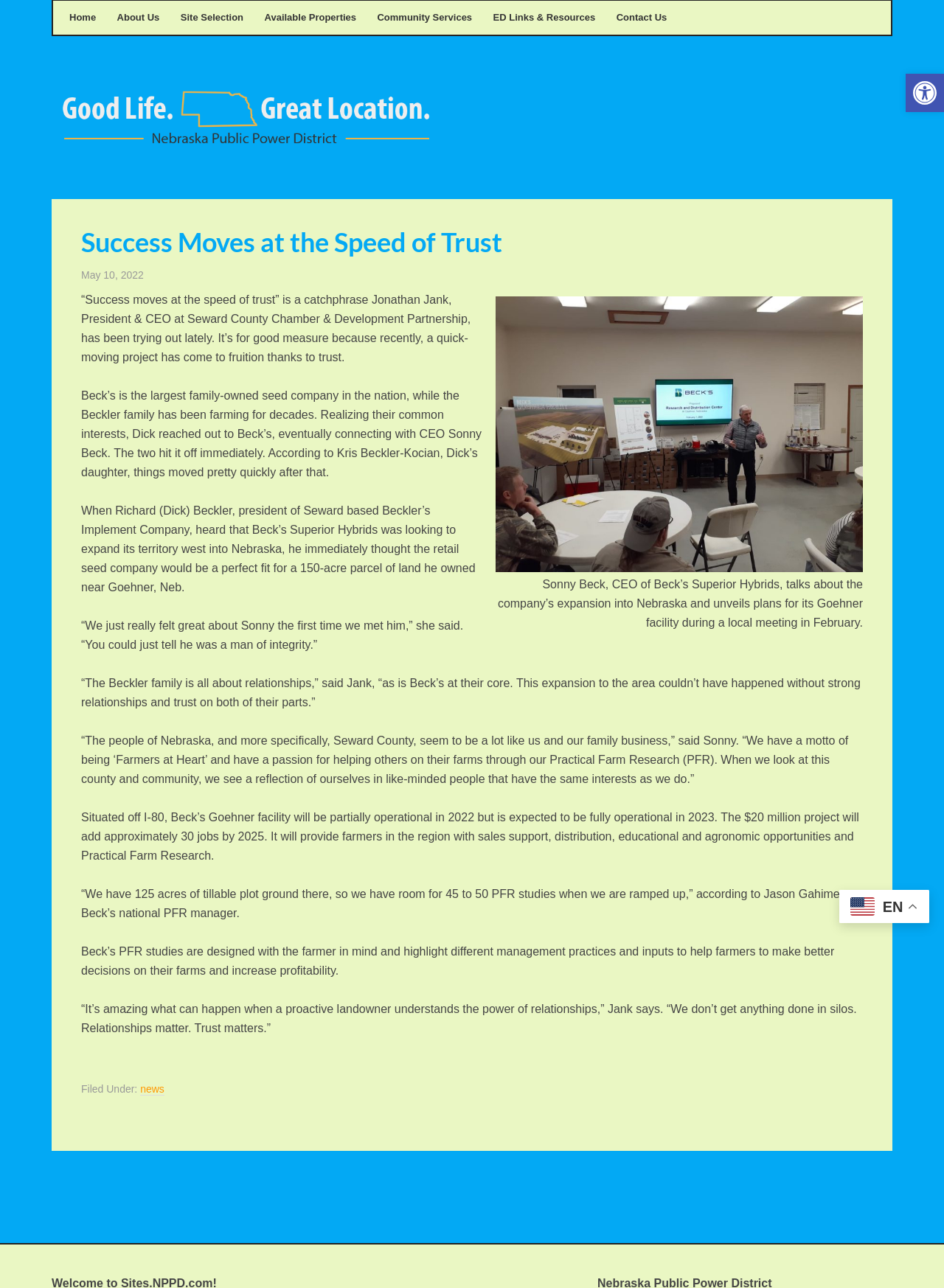Find the bounding box coordinates of the area to click in order to follow the instruction: "Click the language selection 'EN' button".

[0.901, 0.697, 0.927, 0.711]